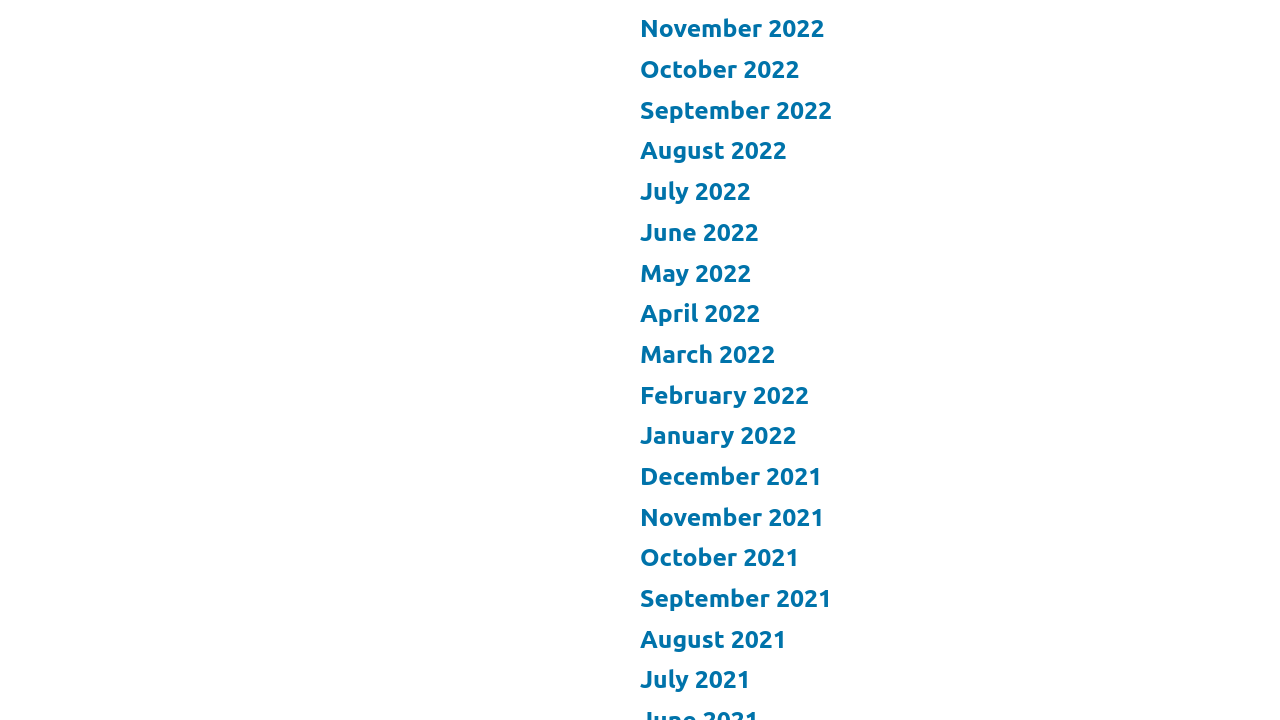What is the earliest month listed?
Provide a fully detailed and comprehensive answer to the question.

By examining the list of links, I found that the earliest month listed is December 2021, which is located at the bottom of the list.